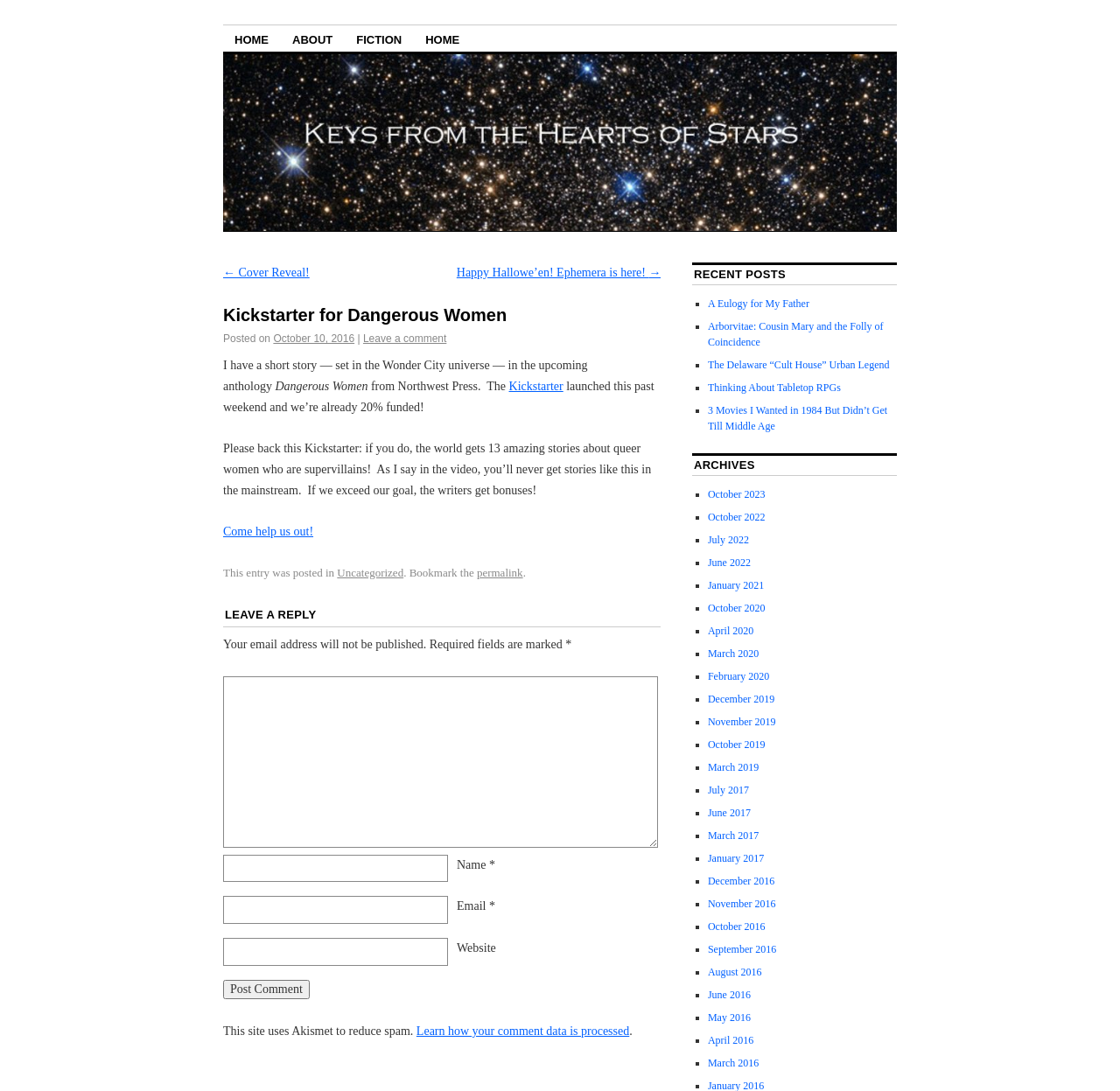Please determine the bounding box coordinates of the element's region to click in order to carry out the following instruction: "Post a comment". The coordinates should be four float numbers between 0 and 1, i.e., [left, top, right, bottom].

[0.199, 0.899, 0.276, 0.916]